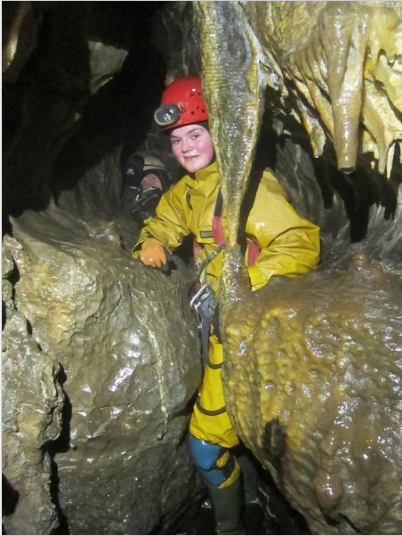What is above the woman in the cave?
Answer the question with a detailed explanation, including all necessary information.

The caption describes the cave setting, mentioning 'rugged rock formations that include glistening stalactites above her', which indicates that the stalactites are located above the woman.